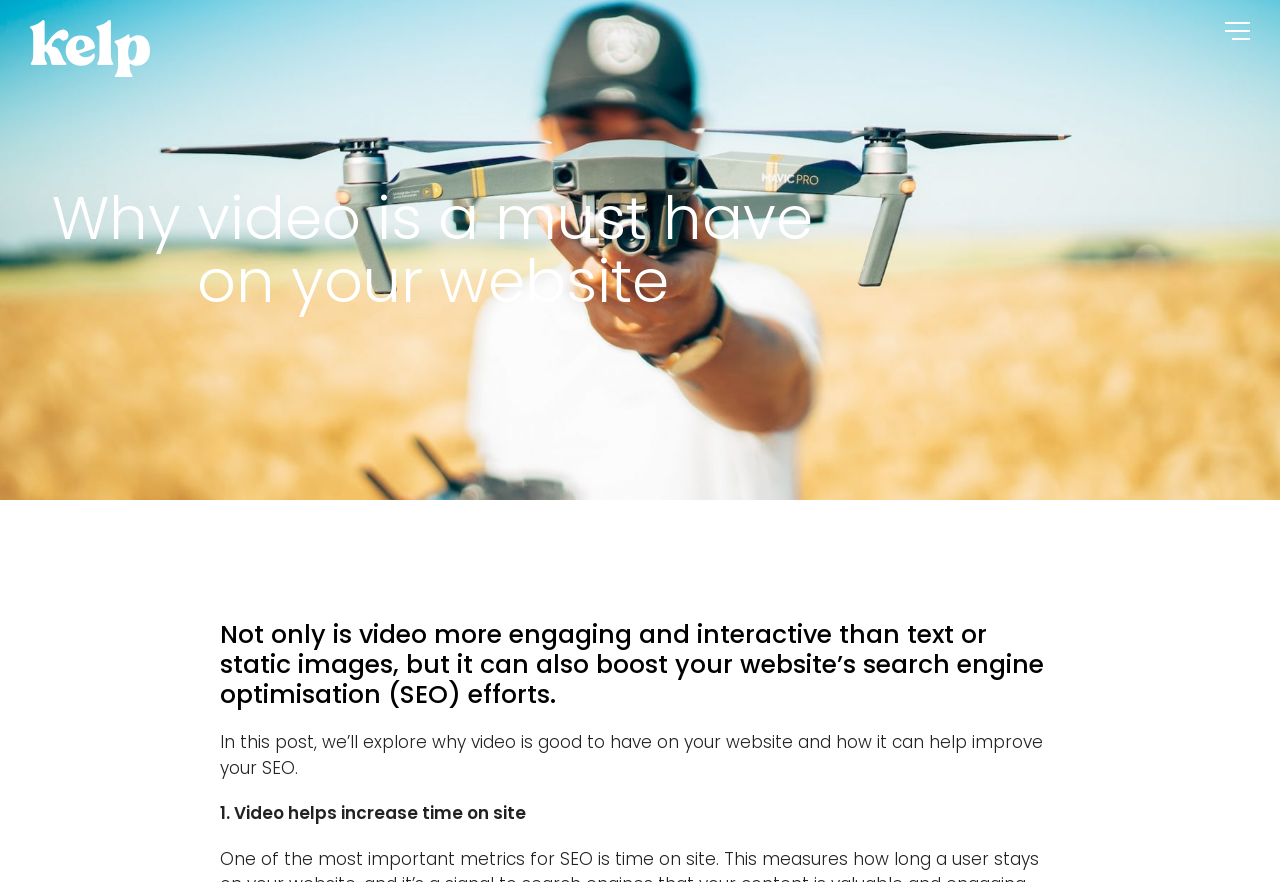What is the main topic of this webpage?
Examine the screenshot and reply with a single word or phrase.

Video on website